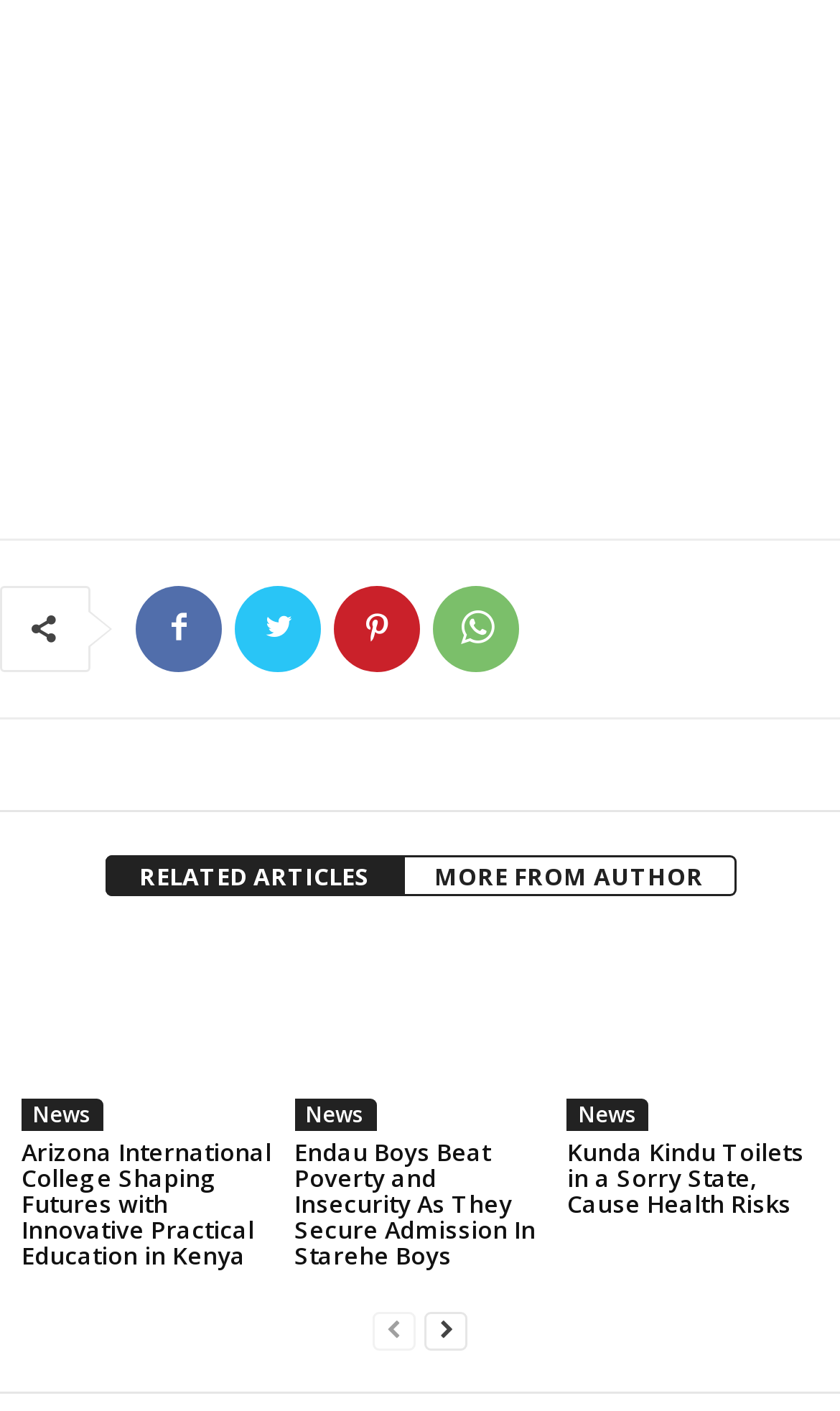Show the bounding box coordinates of the element that should be clicked to complete the task: "view related articles".

[0.124, 0.607, 0.481, 0.636]